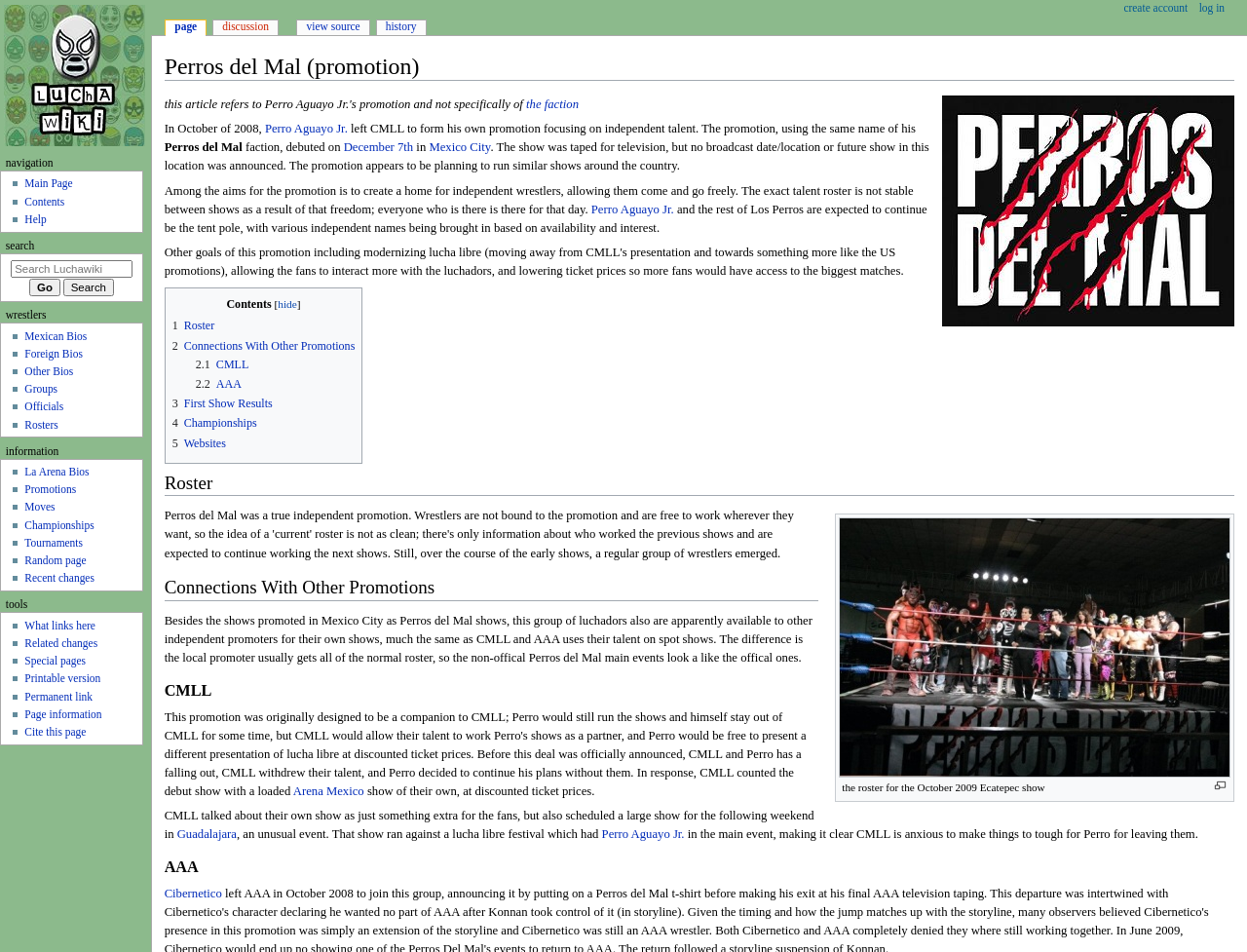Determine the bounding box coordinates for the UI element with the following description: "Contents". The coordinates should be four float numbers between 0 and 1, represented as [left, top, right, bottom].

[0.02, 0.205, 0.052, 0.218]